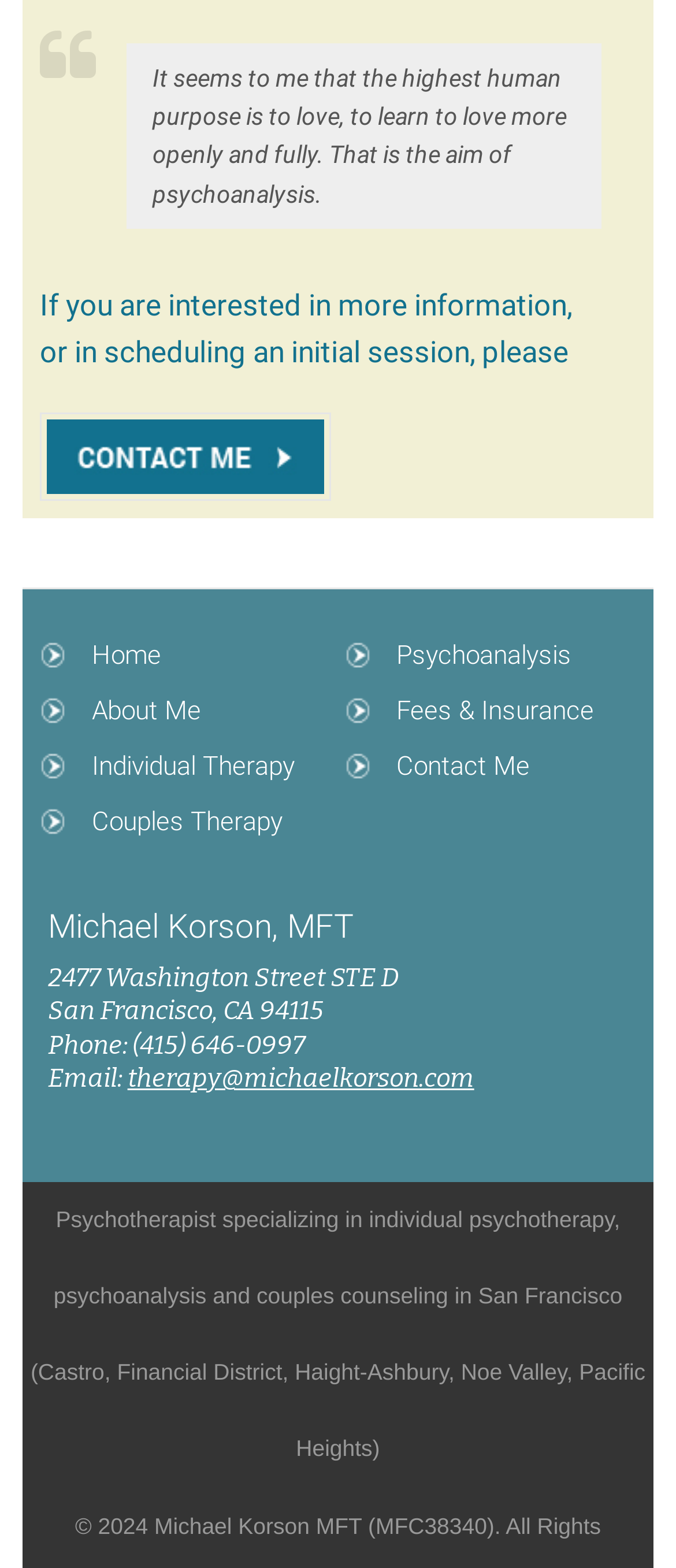Identify the bounding box coordinates of the area you need to click to perform the following instruction: "learn about psychoanalysis".

[0.586, 0.408, 0.845, 0.428]